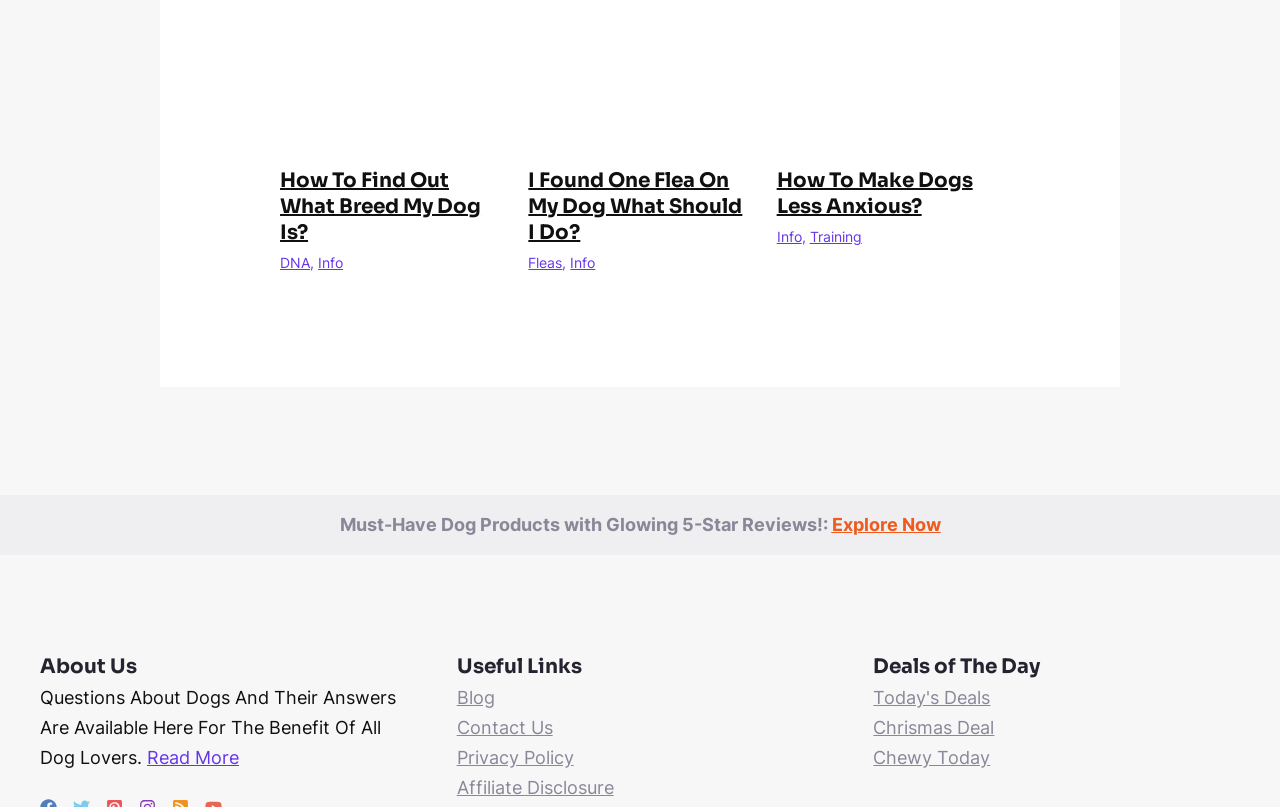What is the purpose of the webpage?
Use the screenshot to answer the question with a single word or phrase.

Dog information